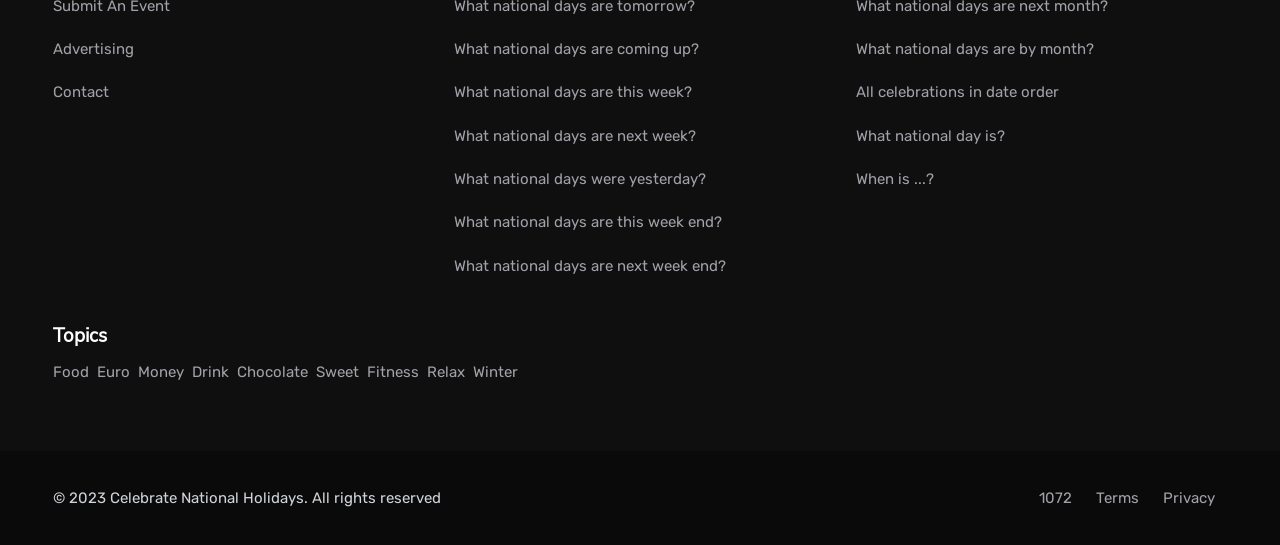Determine the bounding box for the described UI element: "When is ...?".

[0.668, 0.299, 0.958, 0.379]